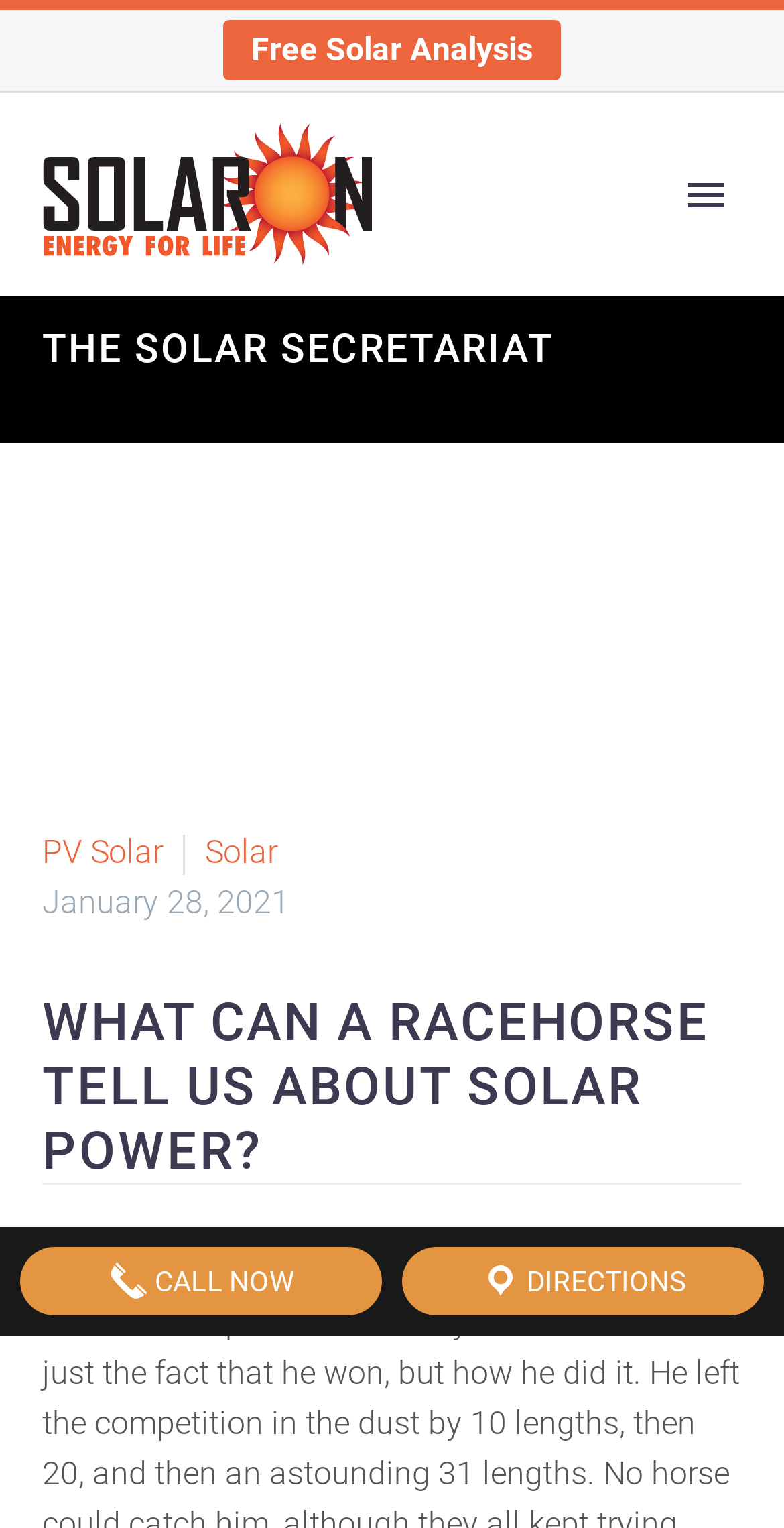Give a detailed account of the webpage's layout and content.

The webpage is about solar energy, specifically highlighting California's lead in solar energy production. At the top, there is a navigation menu with links to "Free Solar Analysis", "Primary Menu", and other options. Below the navigation menu, there is a logo image of "Solaron" on the left and a button labeled "Primary Menu" on the right.

On the left side of the page, there is a vertical menu with links to "Solar Pool Heating", "Pool Equipment", "About", "Blog", and "Contact". Next to this menu, there is a search bar with a textbox and a search button.

The main content of the page starts with a heading "THE SOLAR SECRETARIAT" followed by an image of the "Solar Secretariat". Below this, there are two links to "PV Solar" and "Solar" on the left, and a date "January 28, 2021" on the right.

The main article title is "WHAT CAN A RACEHORSE TELL US ABOUT SOLAR POWER?" which is followed by the article content. At the bottom of the page, there are two call-to-action links: "CALL NOW" on the left and "DIRECTIONS" on the right.